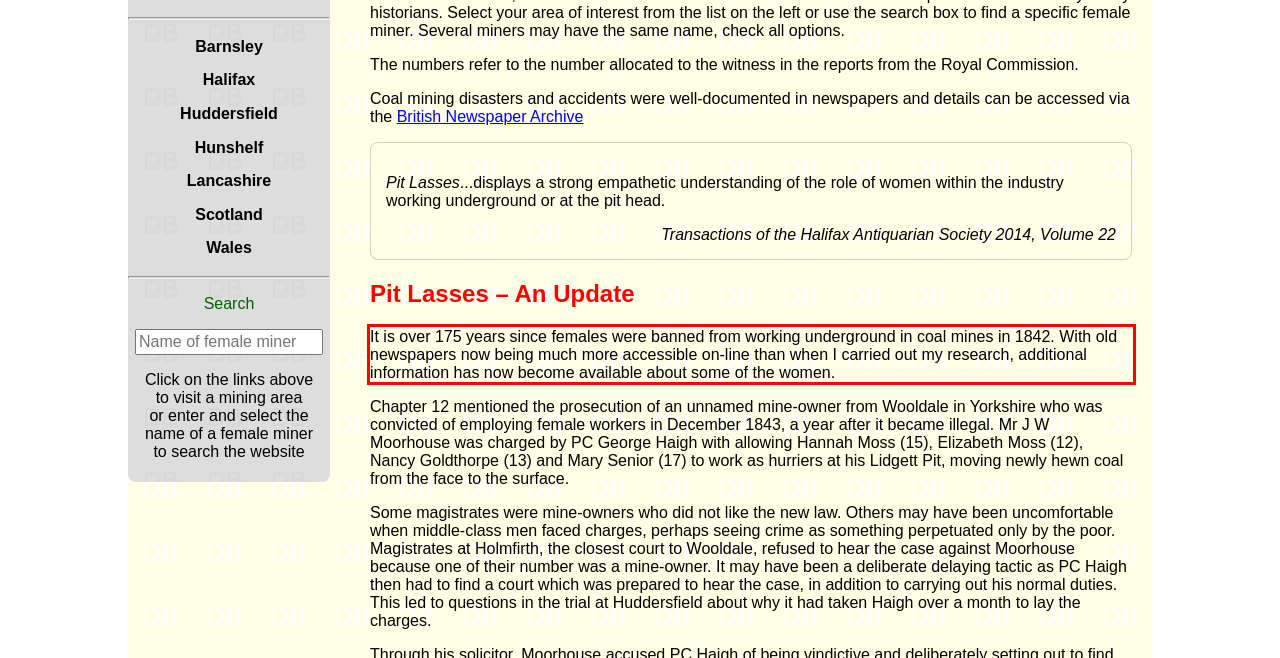From the screenshot of the webpage, locate the red bounding box and extract the text contained within that area.

It is over 175 years since females were banned from working underground in coal mines in 1842. With old newspapers now being much more accessible on-line than when I carried out my research, additional information has now become available about some of the women.